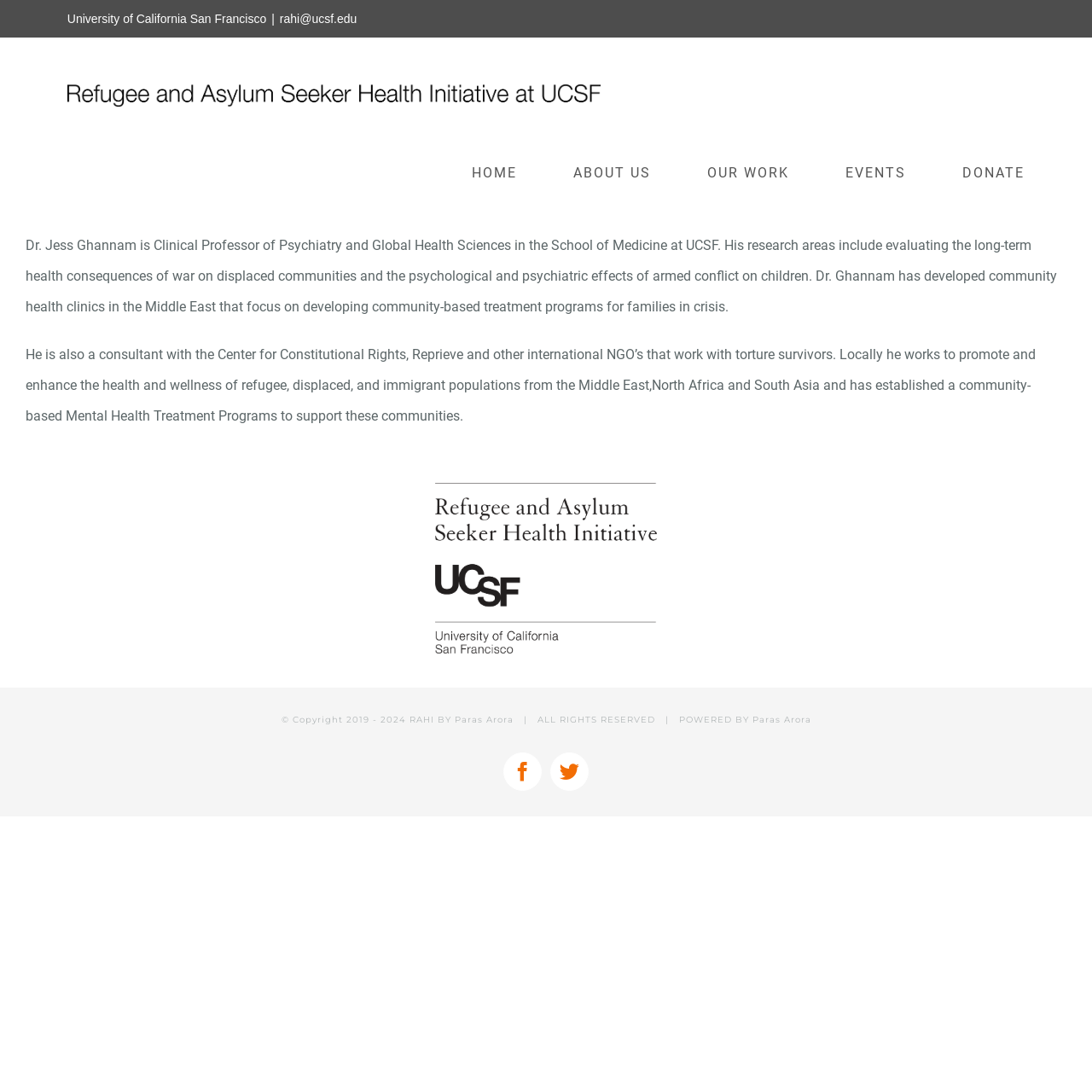Extract the bounding box of the UI element described as: "Go to Top".

[0.904, 0.973, 0.941, 1.0]